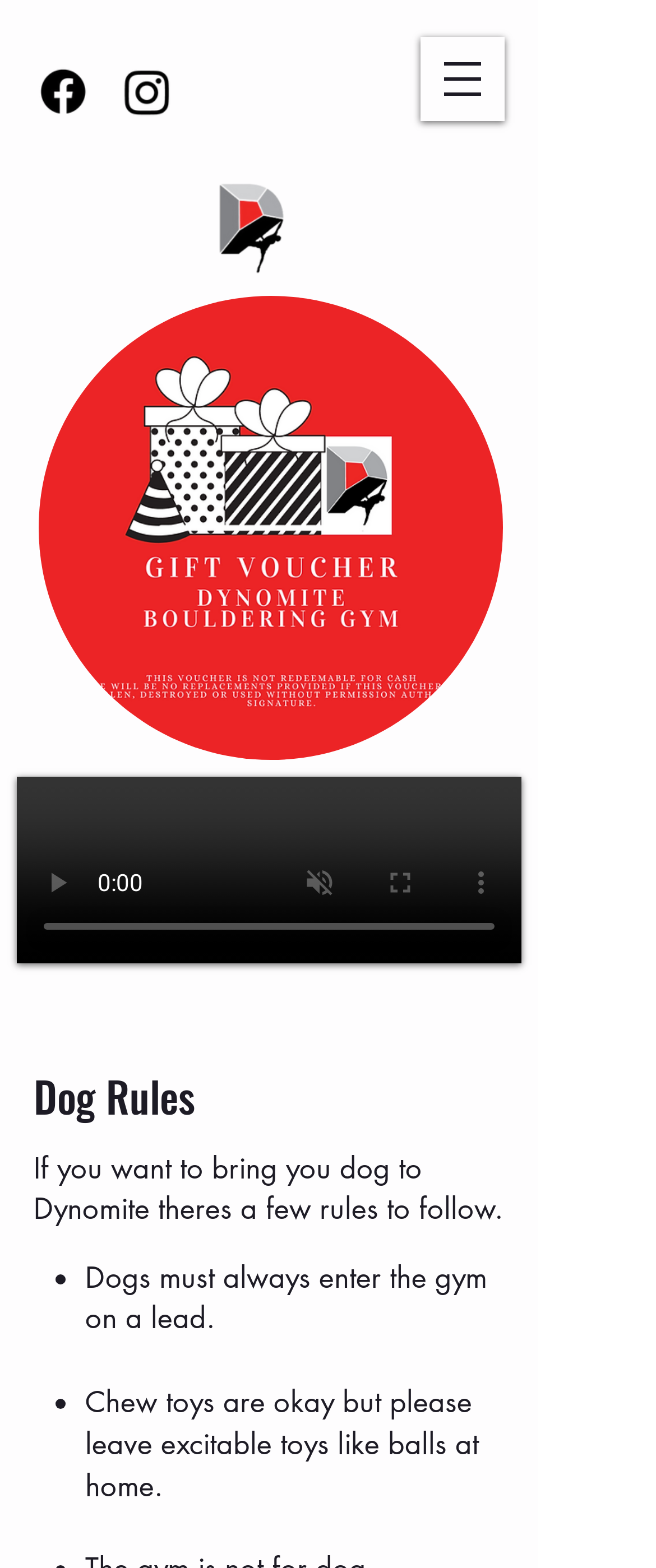How many social media links are available?
Look at the image and respond with a single word or a short phrase.

2